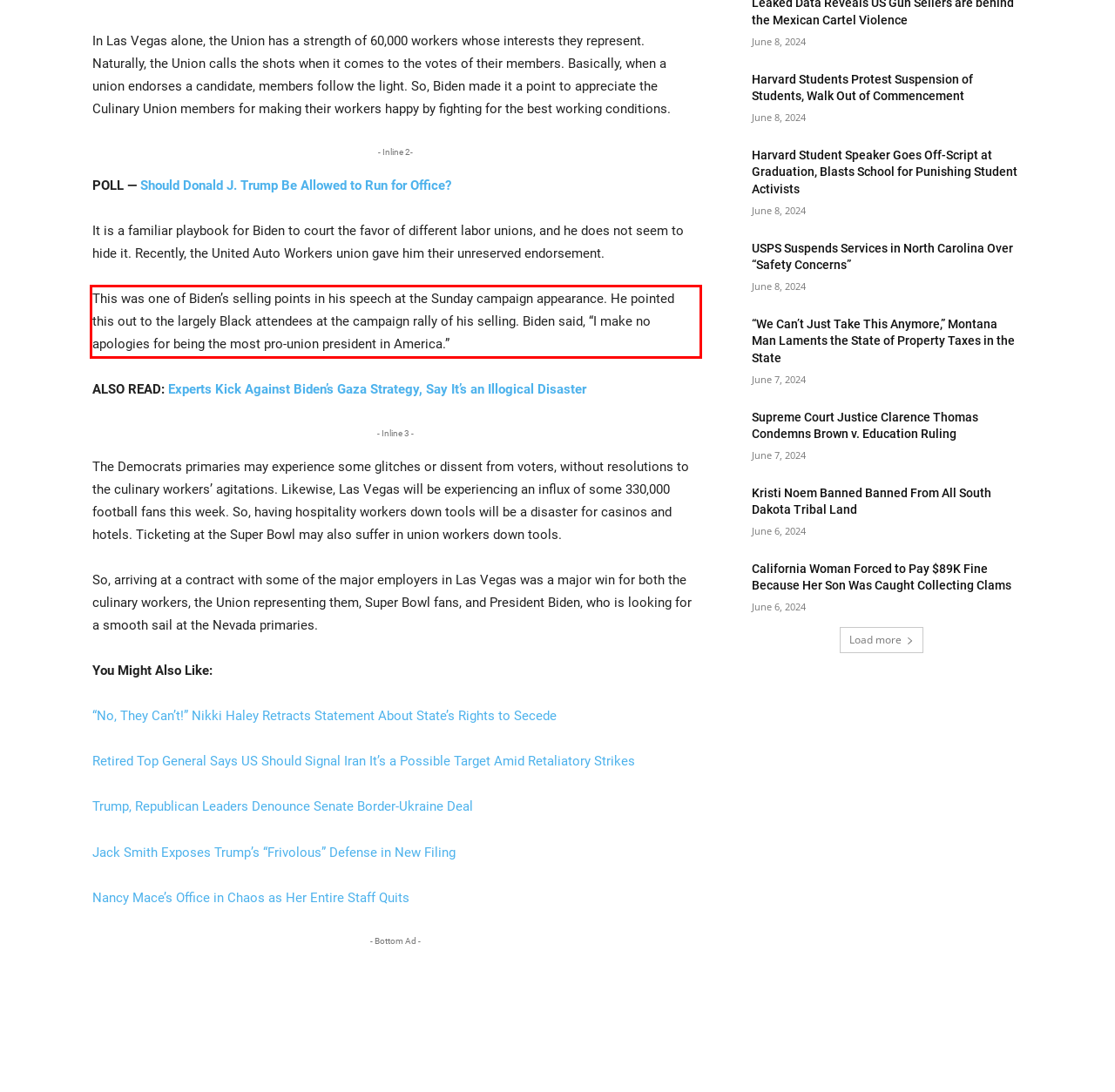You are provided with a screenshot of a webpage that includes a UI element enclosed in a red rectangle. Extract the text content inside this red rectangle.

This was one of Biden’s selling points in his speech at the Sunday campaign appearance. He pointed this out to the largely Black attendees at the campaign rally of his selling. Biden said, “I make no apologies for being the most pro-union president in America.”